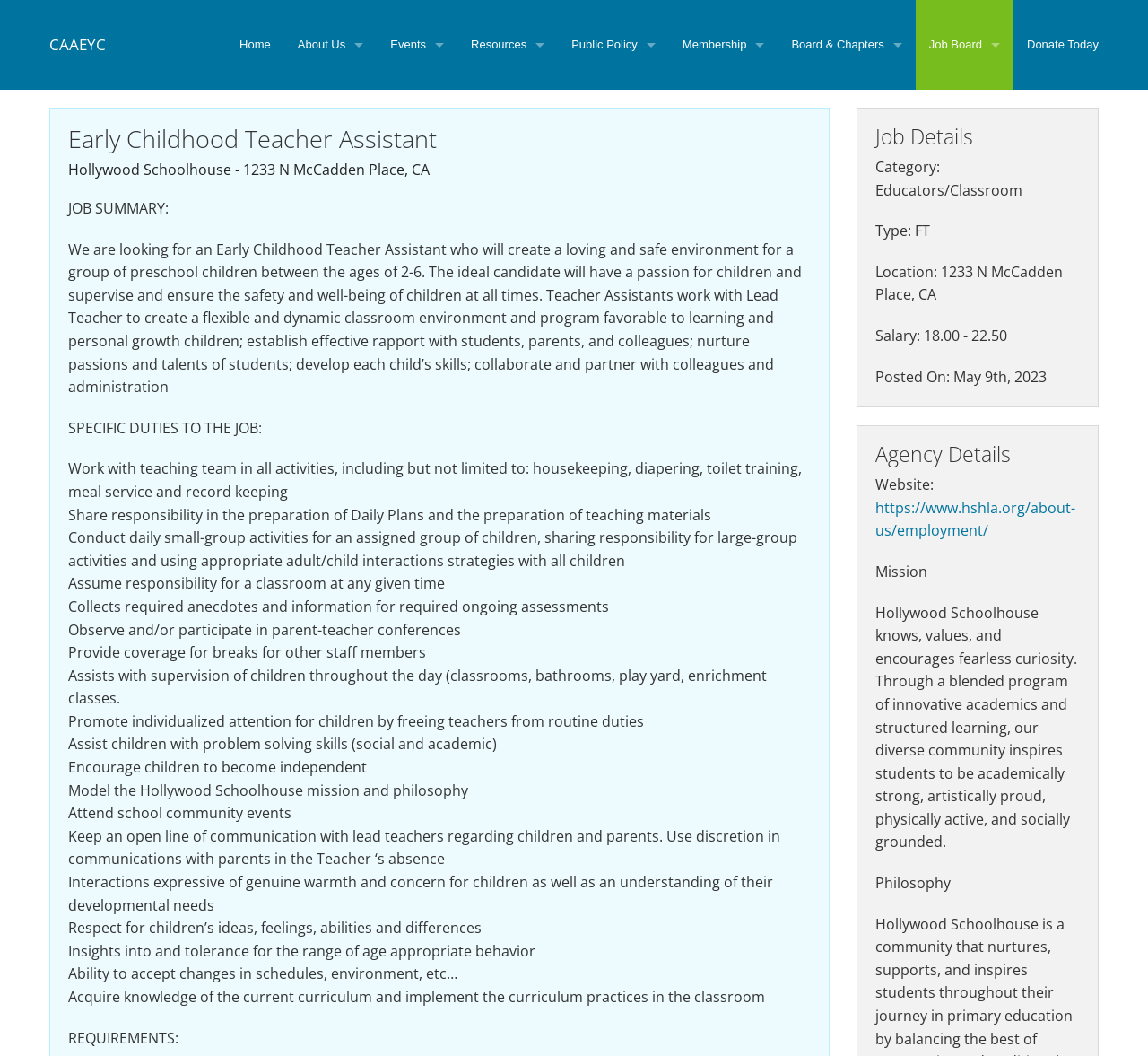Identify the bounding box coordinates of the clickable section necessary to follow the following instruction: "Search for something". The coordinates should be presented as four float numbers from 0 to 1, i.e., [left, top, right, bottom].

None